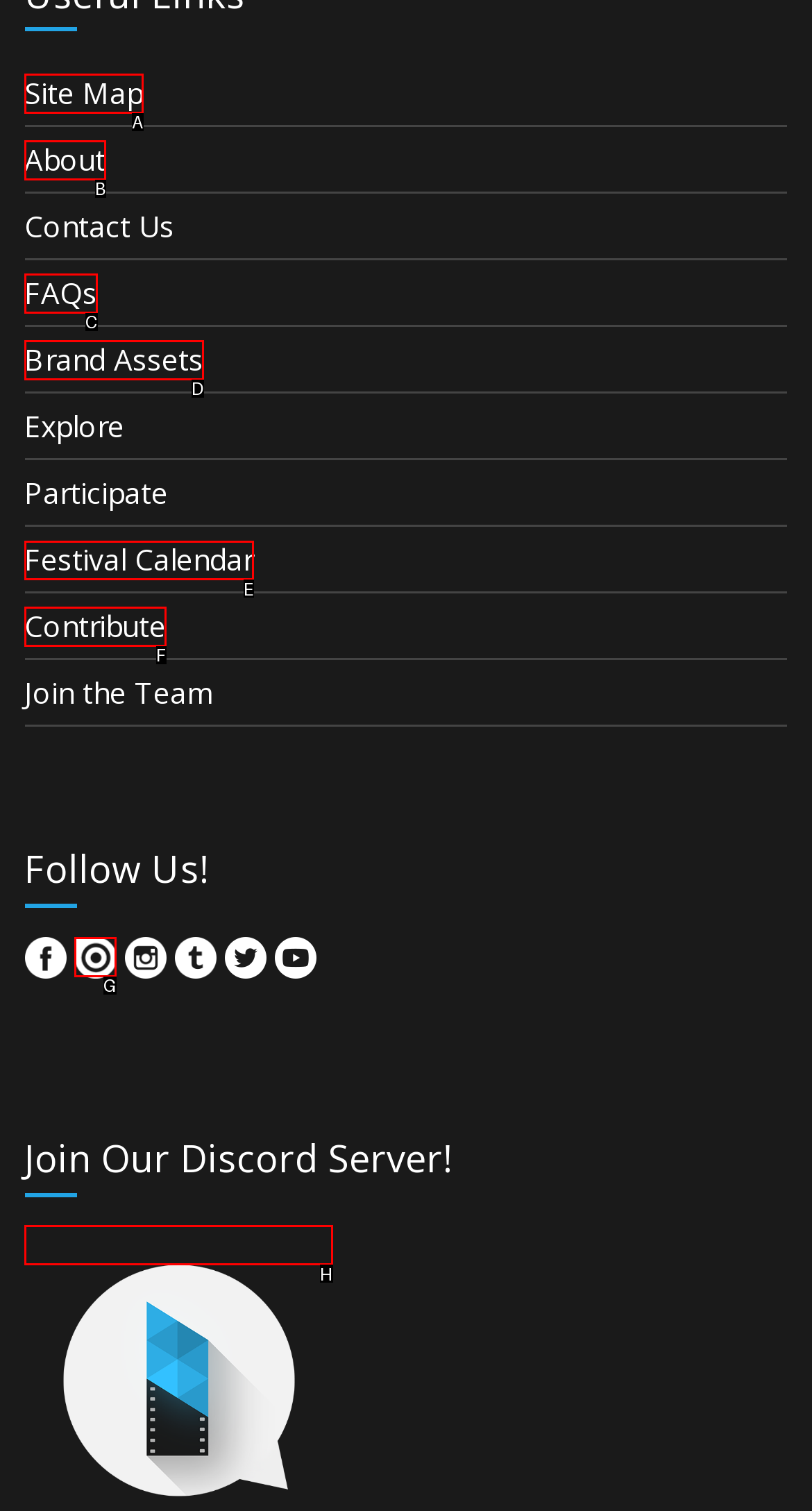Identify the correct HTML element to click for the task: View Festival Calendar. Provide the letter of your choice.

E